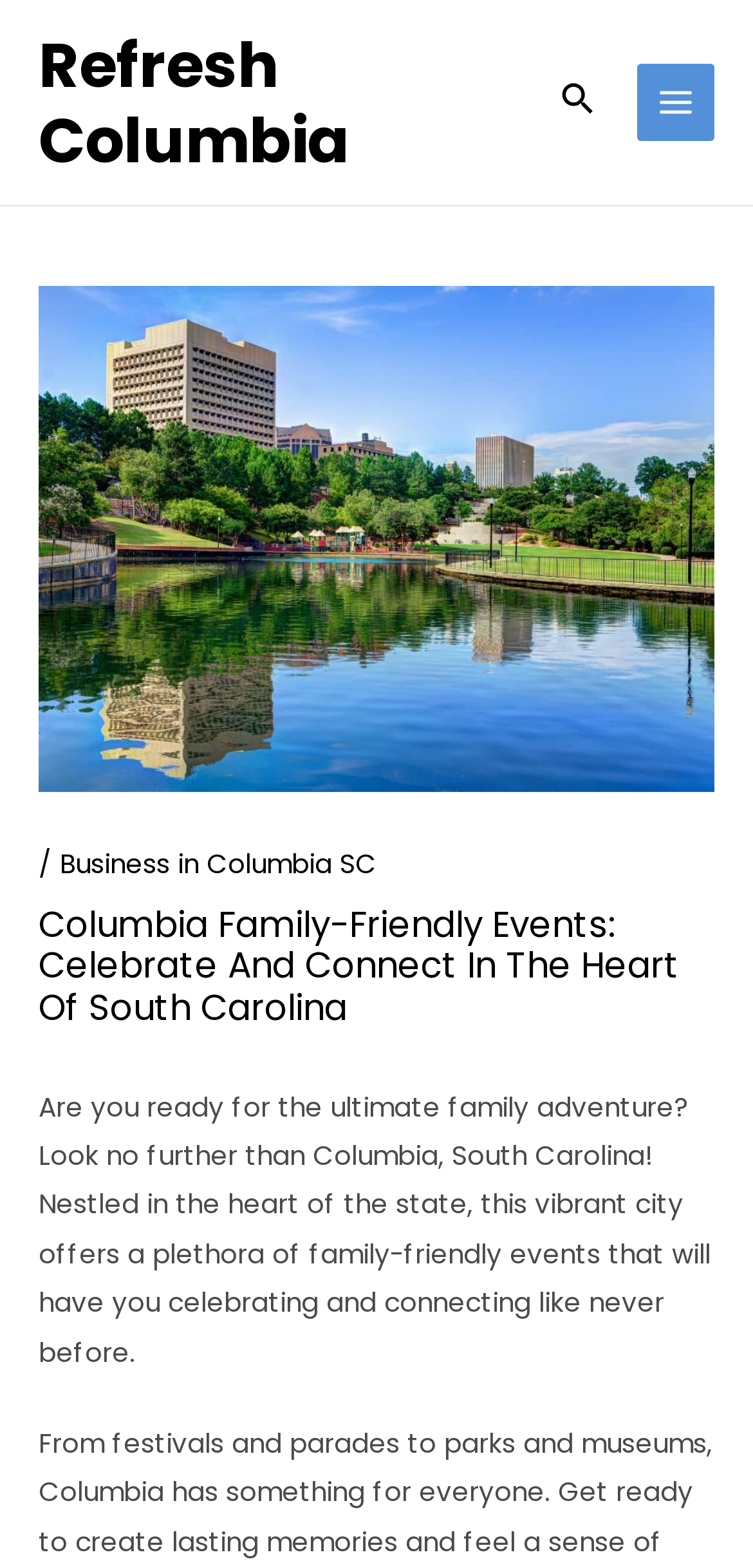Provide a brief response to the question below using one word or phrase:
Is the main menu expanded?

No